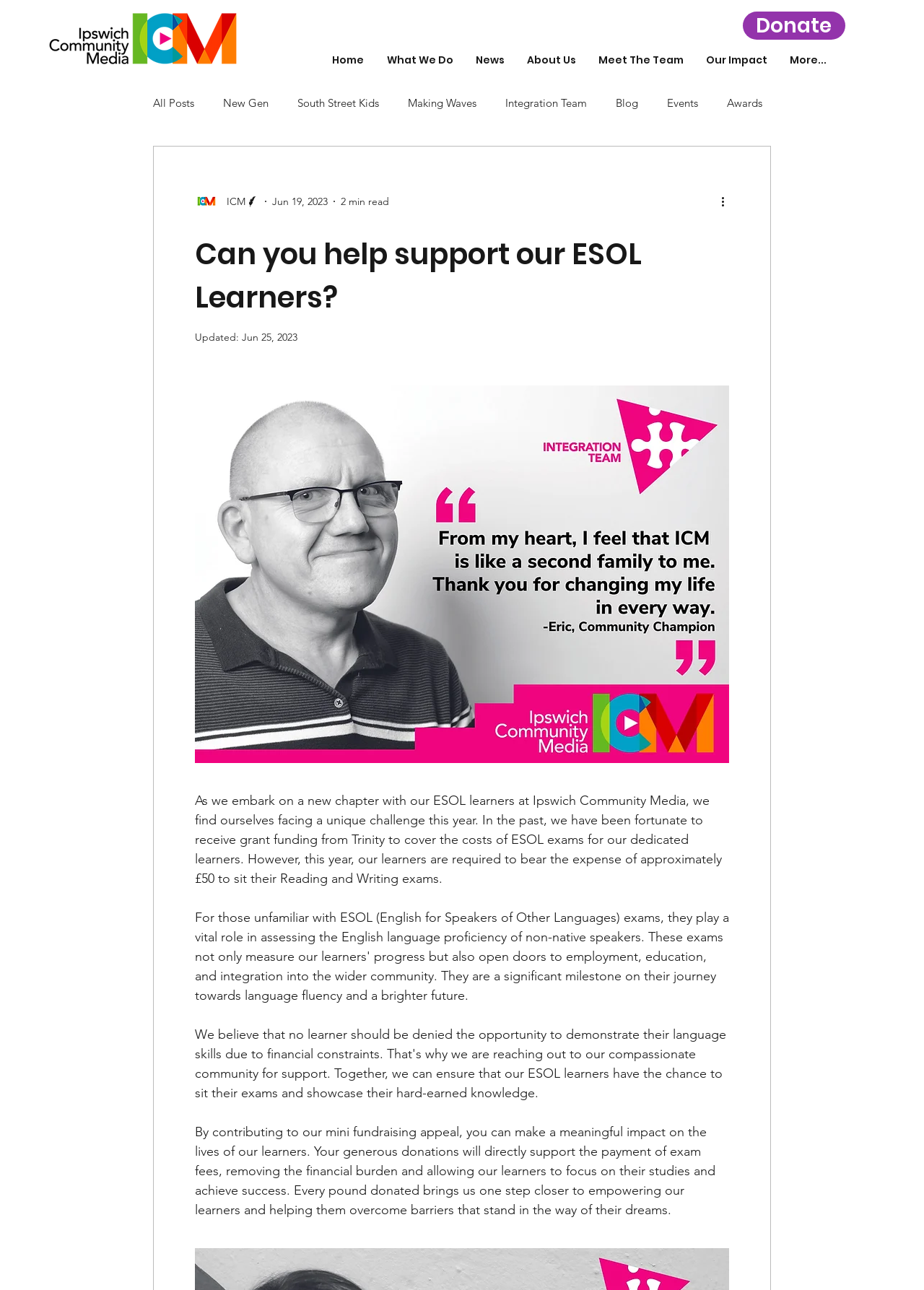Answer the question with a single word or phrase: 
How much do ESOL learners need to pay for their exams?

£50